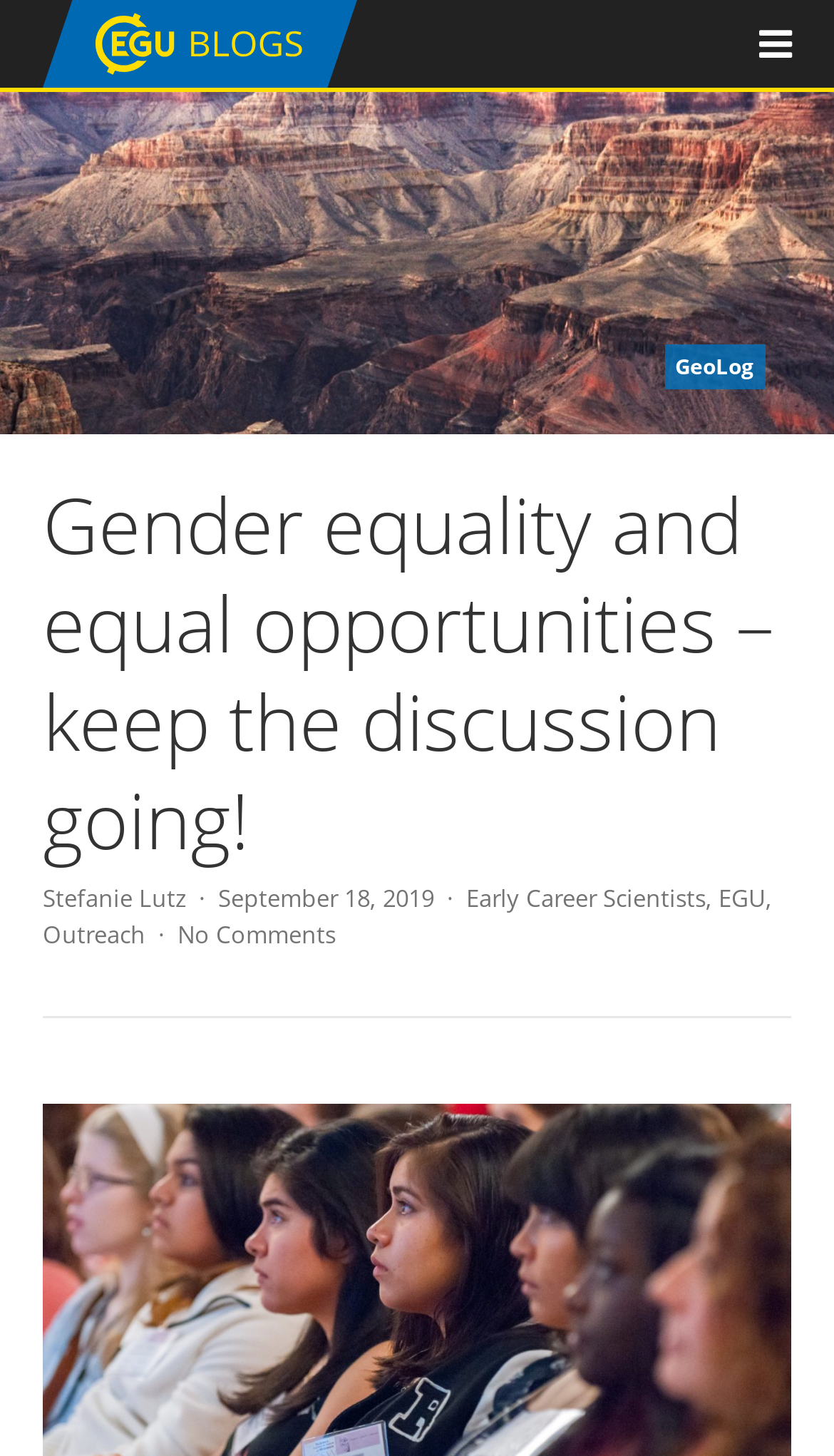Find and provide the bounding box coordinates for the UI element described here: "No Comments". The coordinates should be given as four float numbers between 0 and 1: [left, top, right, bottom].

[0.213, 0.63, 0.403, 0.652]